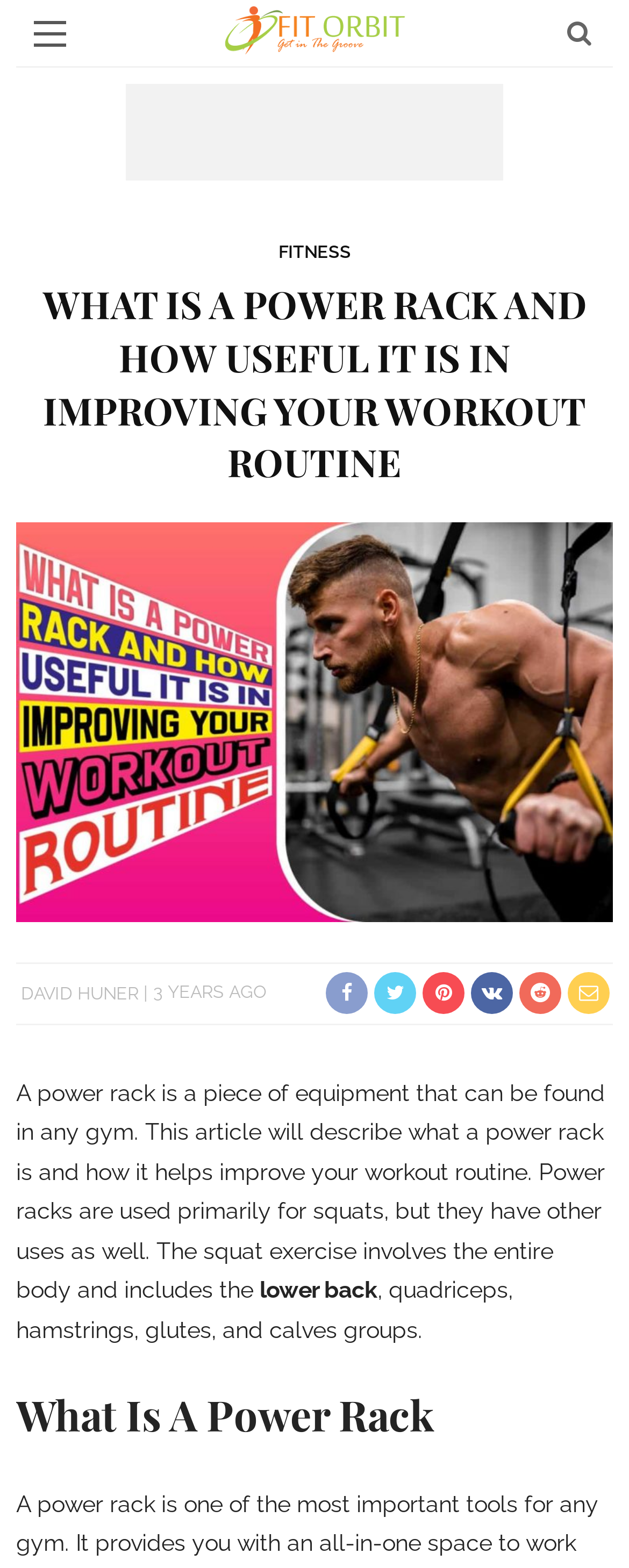Can you give a comprehensive explanation to the question given the content of the image?
What is the main topic of this webpage?

Based on the webpage content, the main topic is about power rack, its uses, and how it improves workout routine.